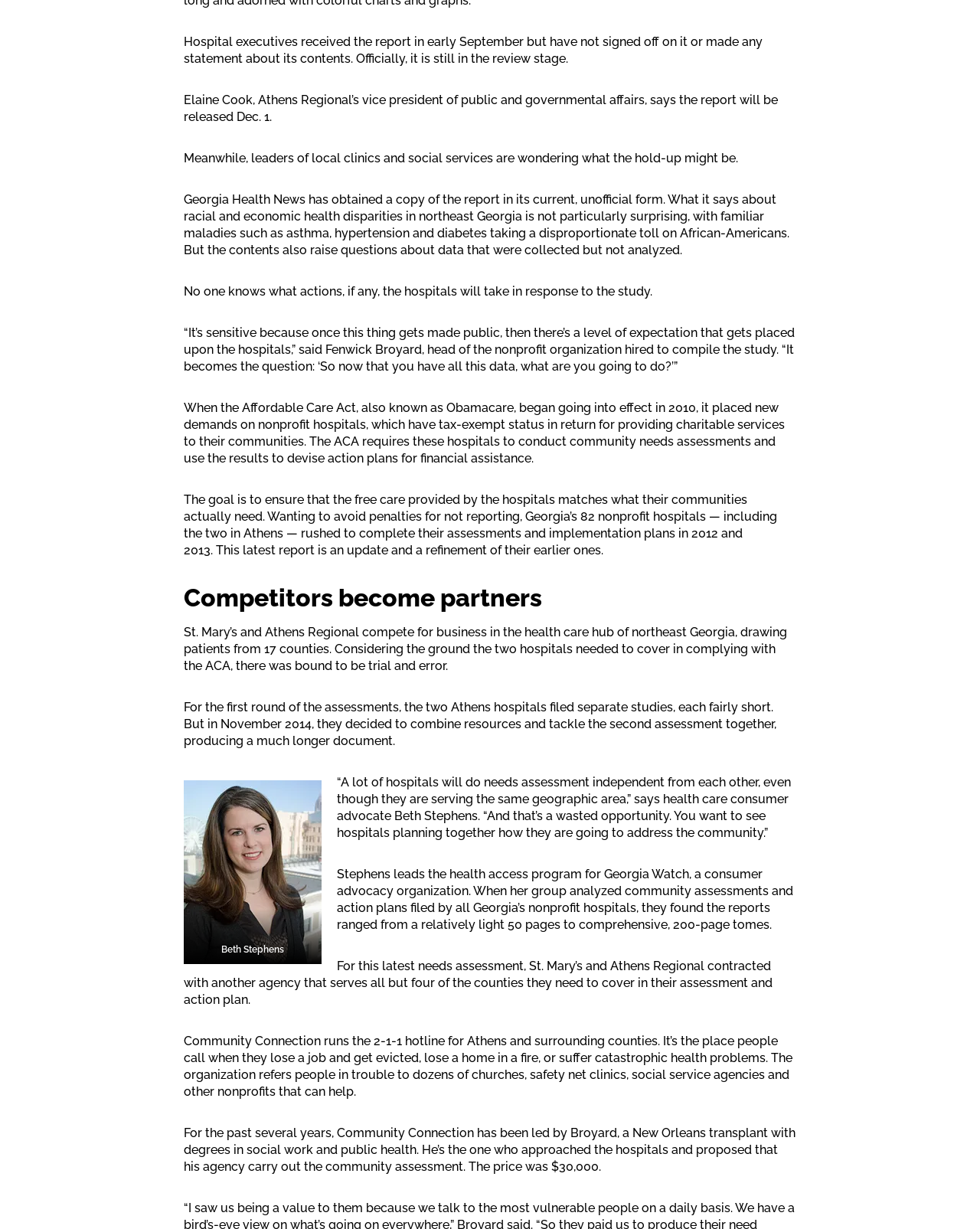Based on the provided description, "parent_node: Beth Stephens", find the bounding box of the corresponding UI element in the screenshot.

[0.188, 0.773, 0.328, 0.784]